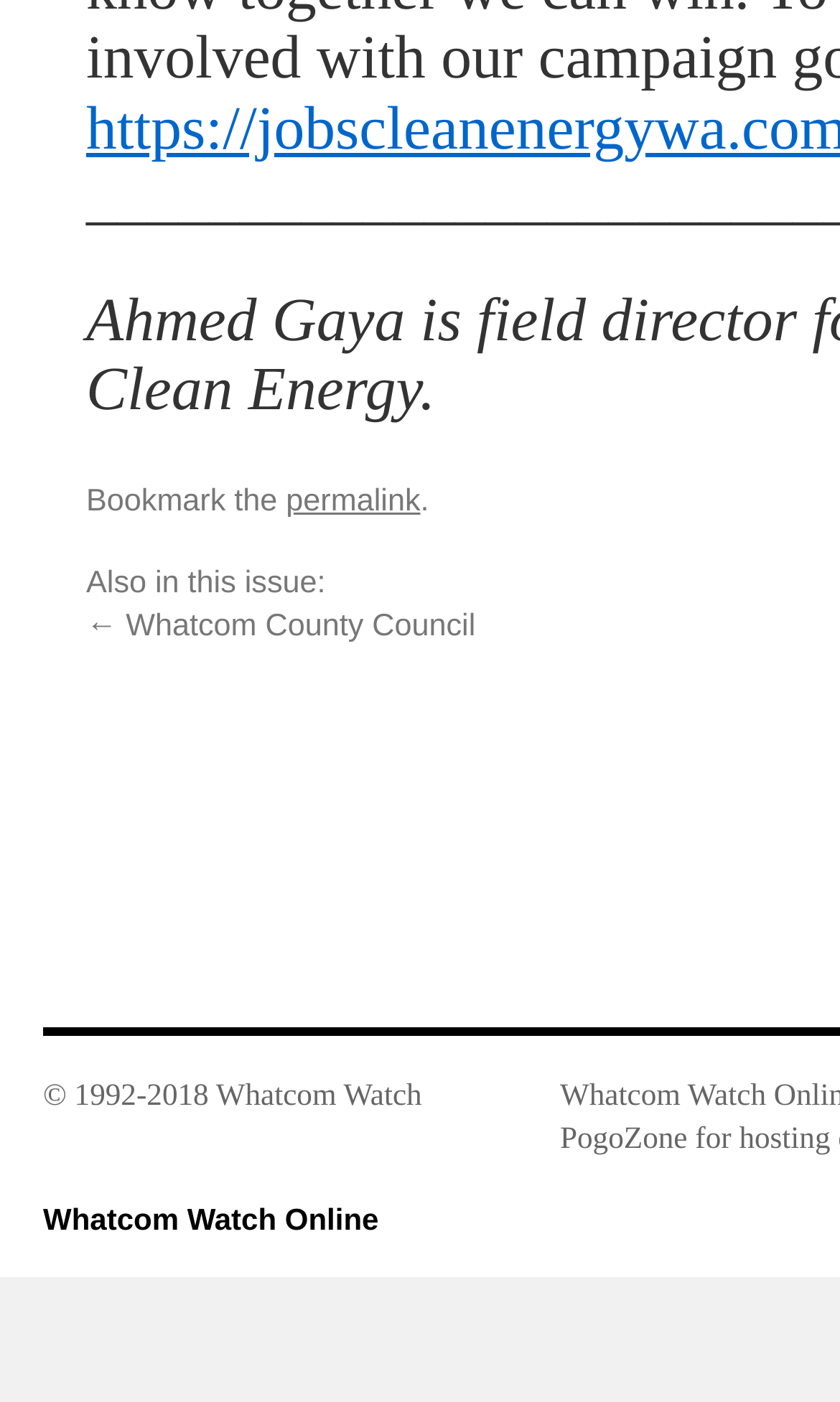Answer the question below in one word or phrase:
How many links are there on the page?

3